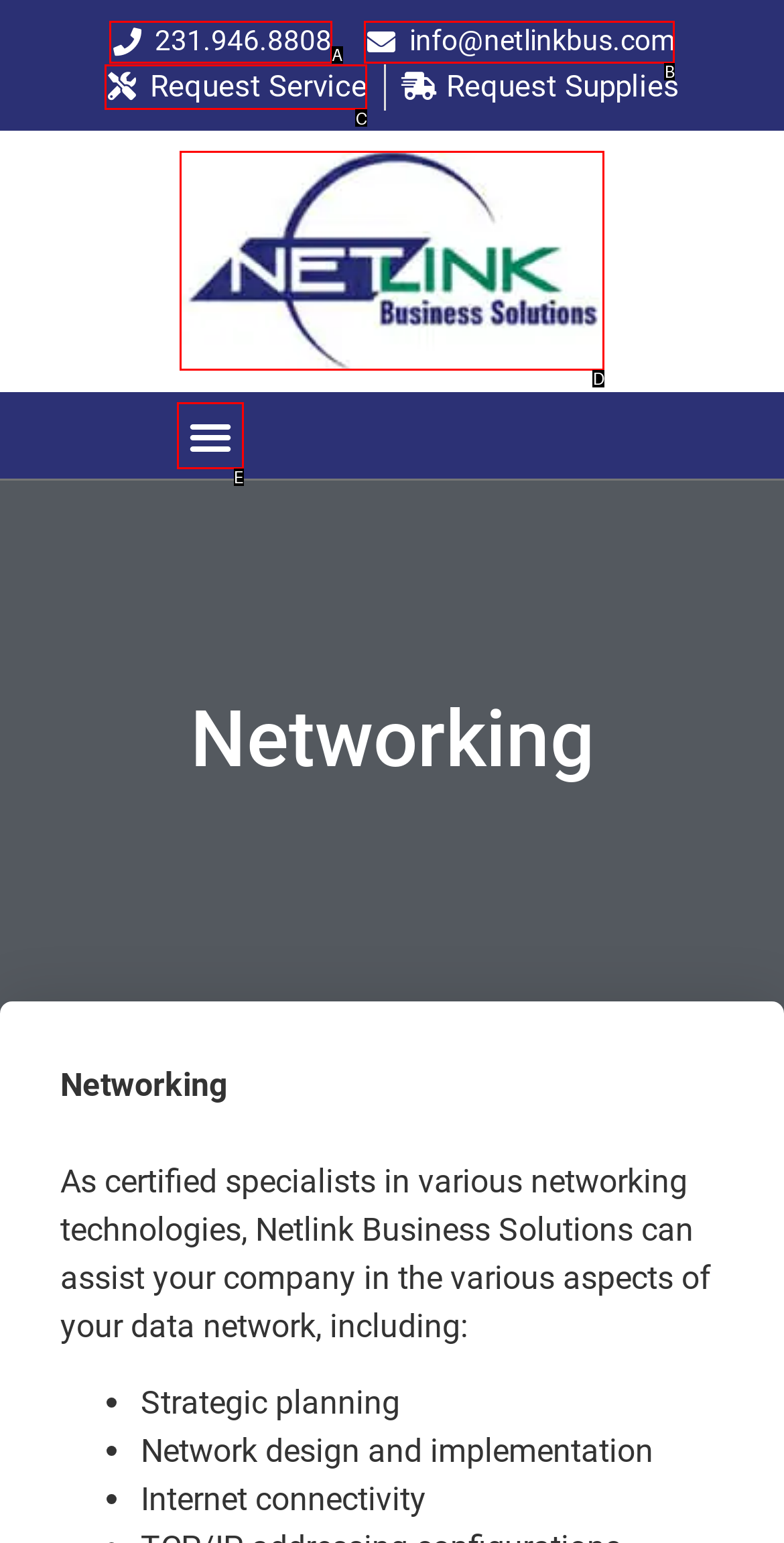With the description: Subscribe, find the option that corresponds most closely and answer with its letter directly.

None